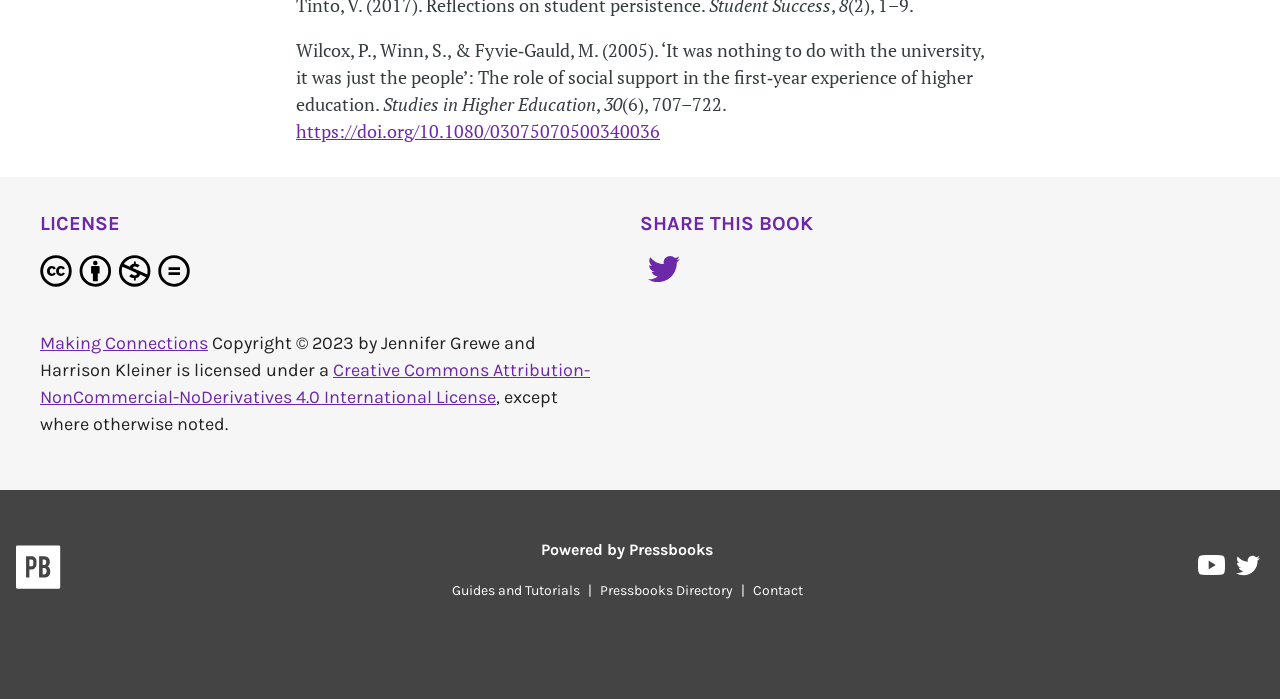What is the license of the content?
Please elaborate on the answer to the question with detailed information.

I found the license information by looking at the link element with the text 'Creative Commons Attribution-NonCommercial-NoDerivatives 4.0 International License' and the corresponding image element with the icon for the license. This information is located in the section with the heading 'LICENSE'.